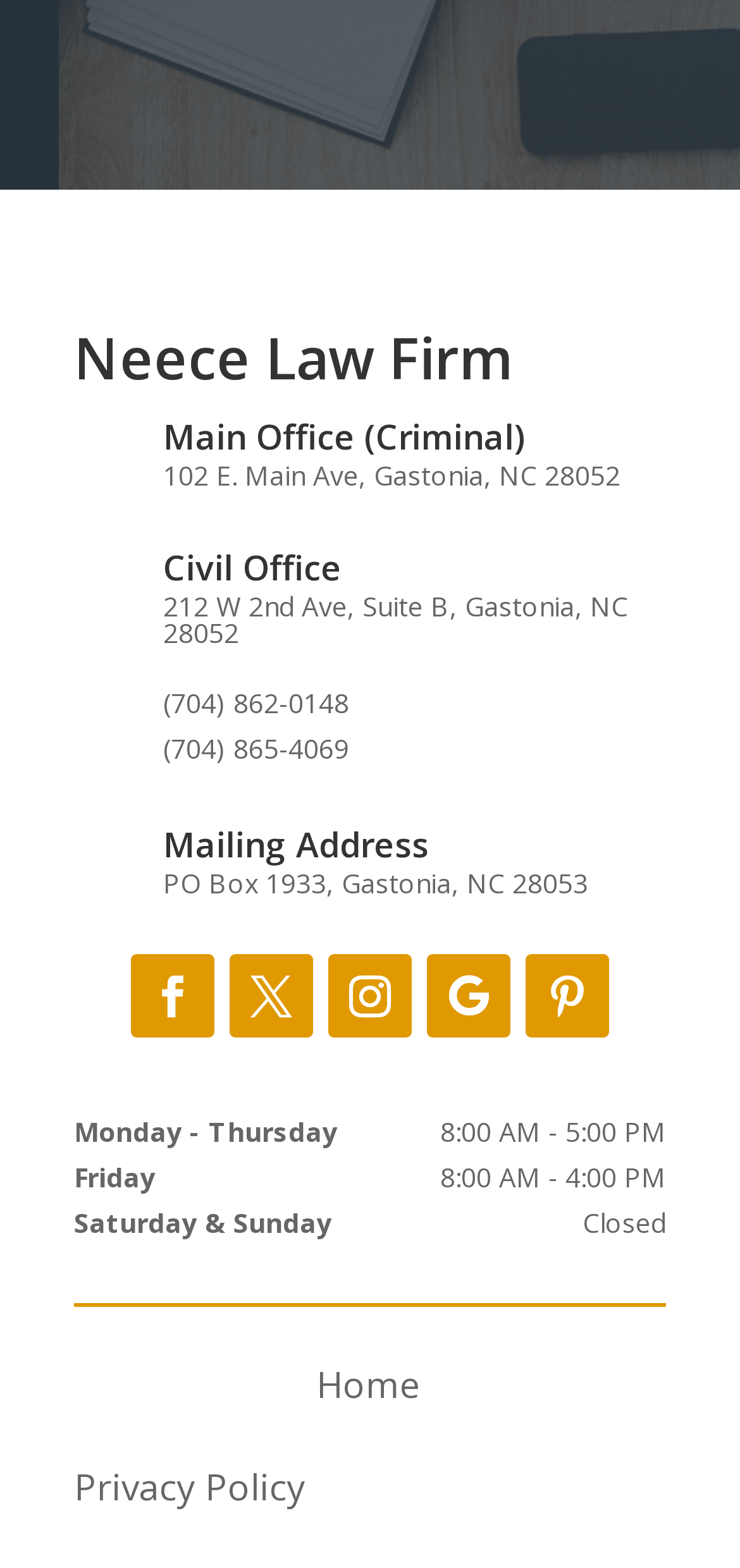What is the phone number of the Civil Office?
Kindly offer a detailed explanation using the data available in the image.

The phone number of the Civil Office can be found in the LayoutTable element, which is located below the 'Civil Office' heading. The phone number is listed as '(704) 865-4069'.